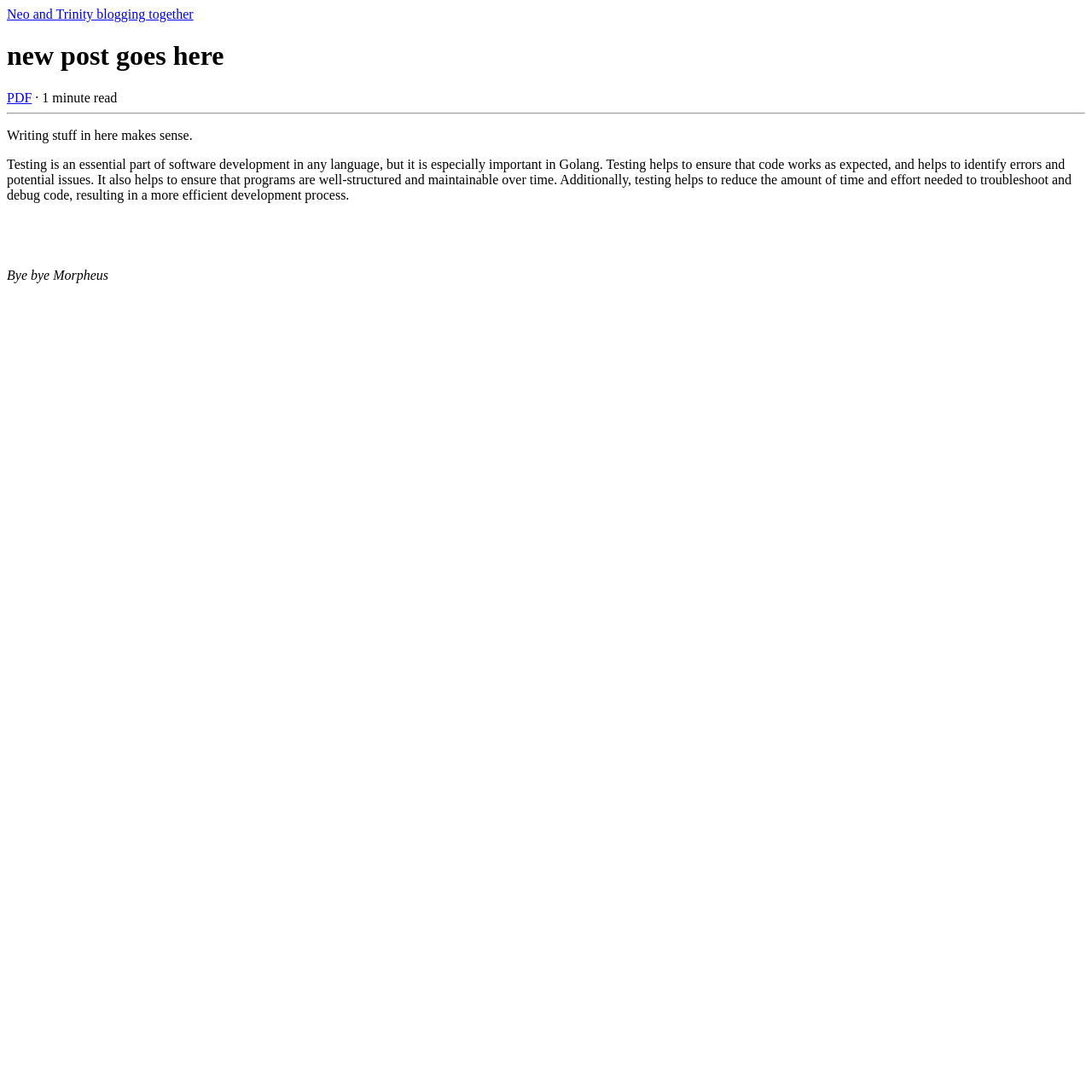Using the provided description Neo and Trinity blogging together, find the bounding box coordinates for the UI element. Provide the coordinates in (top-left x, top-left y, bottom-right x, bottom-right y) format, ensuring all values are between 0 and 1.

[0.006, 0.006, 0.177, 0.02]